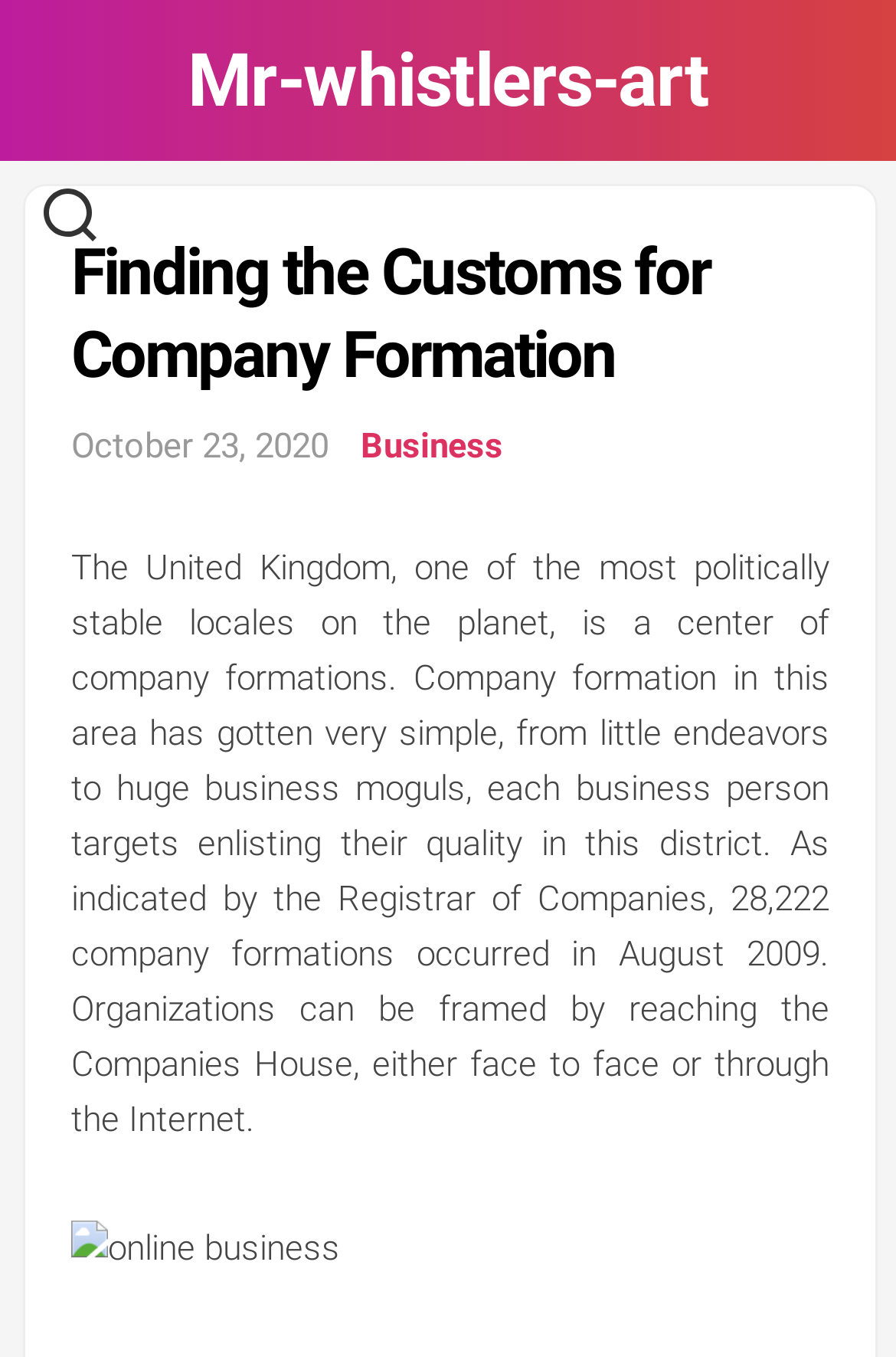What is the category of the article?
Refer to the screenshot and deliver a thorough answer to the question presented.

I found the category of the article by looking at the link 'Business' which is located next to the date of the article.